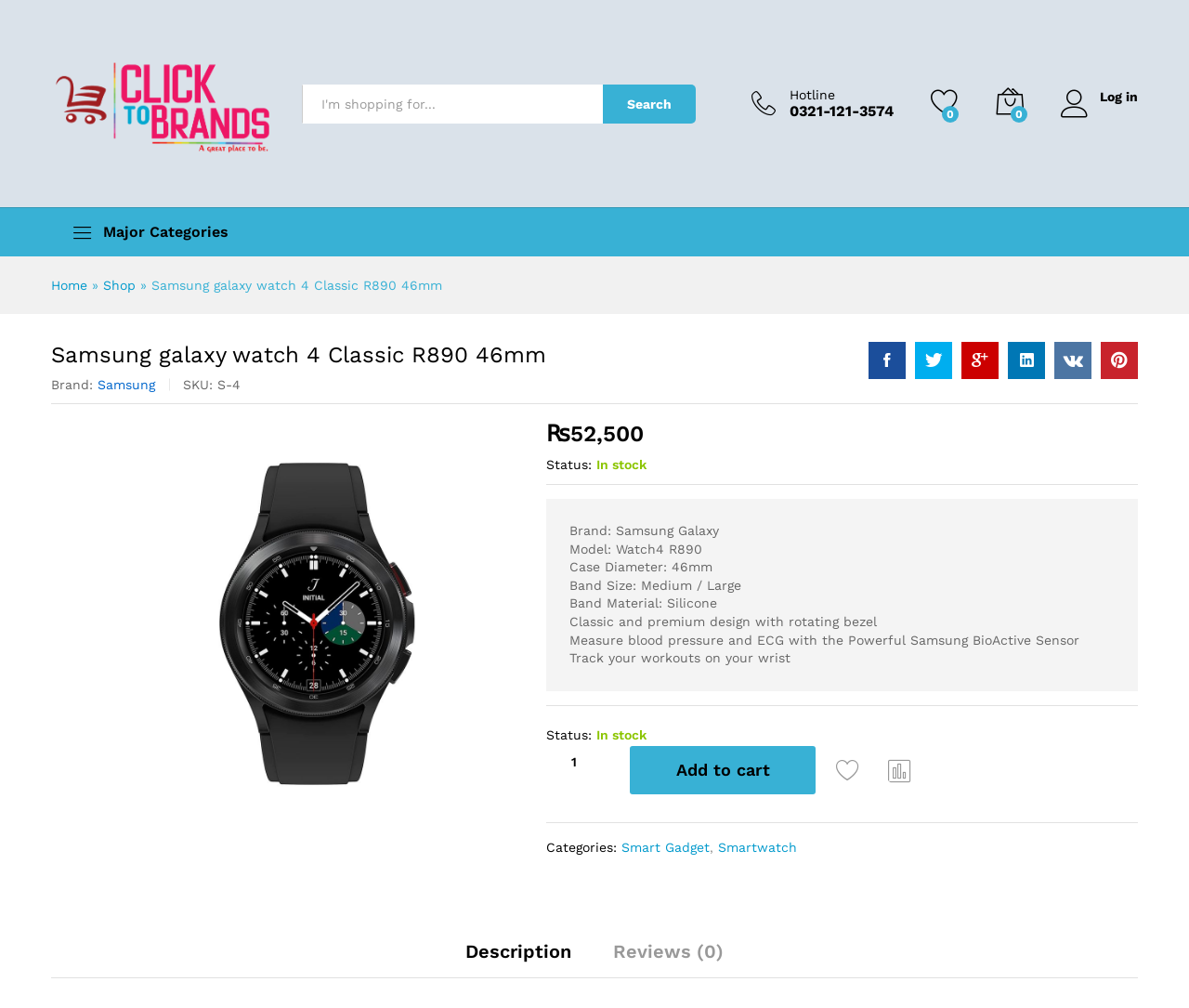Answer with a single word or phrase: 
What is the price of the product?

₨ 52,500